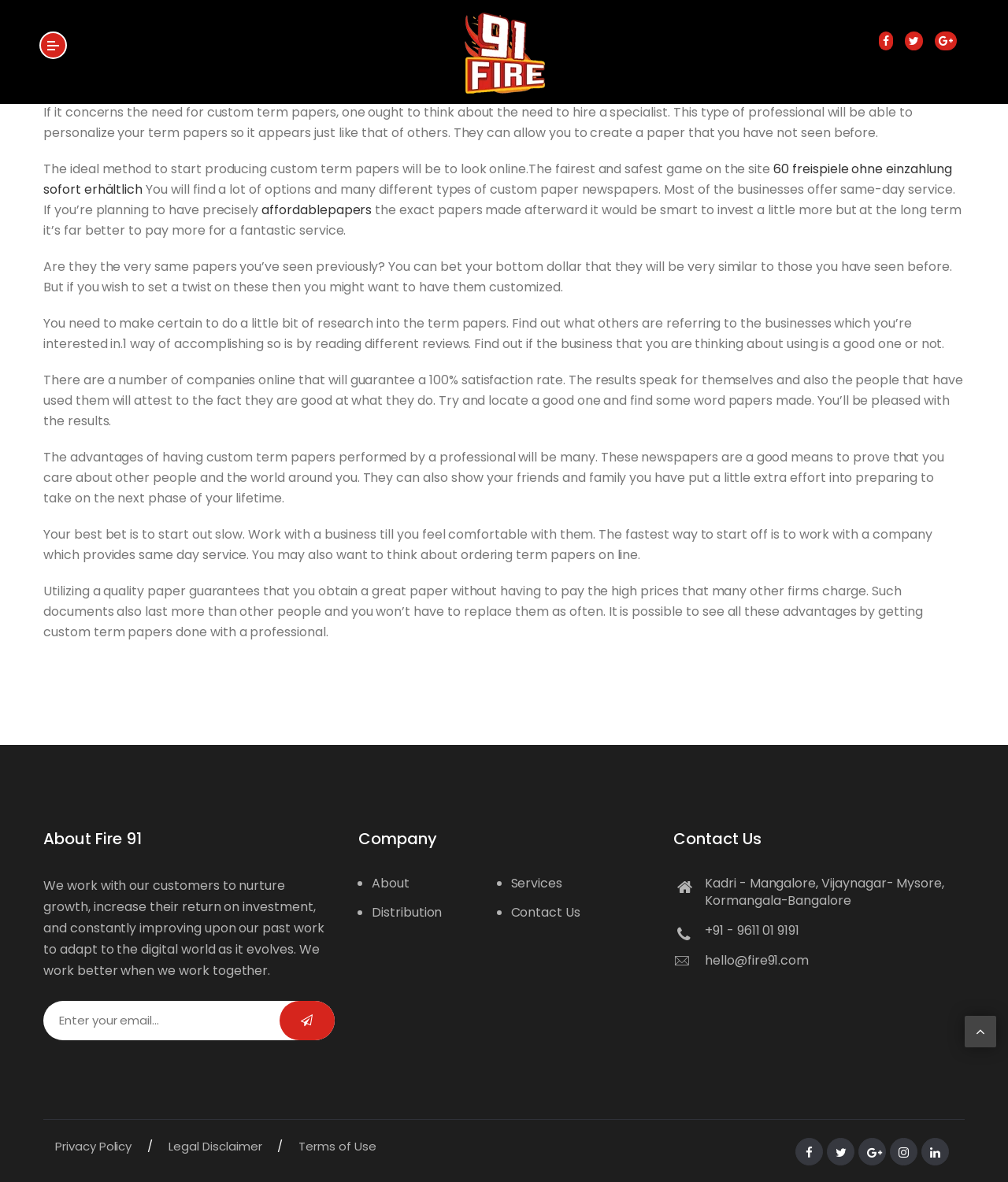Find the bounding box coordinates of the element's region that should be clicked in order to follow the given instruction: "View the privacy policy". The coordinates should consist of four float numbers between 0 and 1, i.e., [left, top, right, bottom].

[0.055, 0.962, 0.131, 0.976]